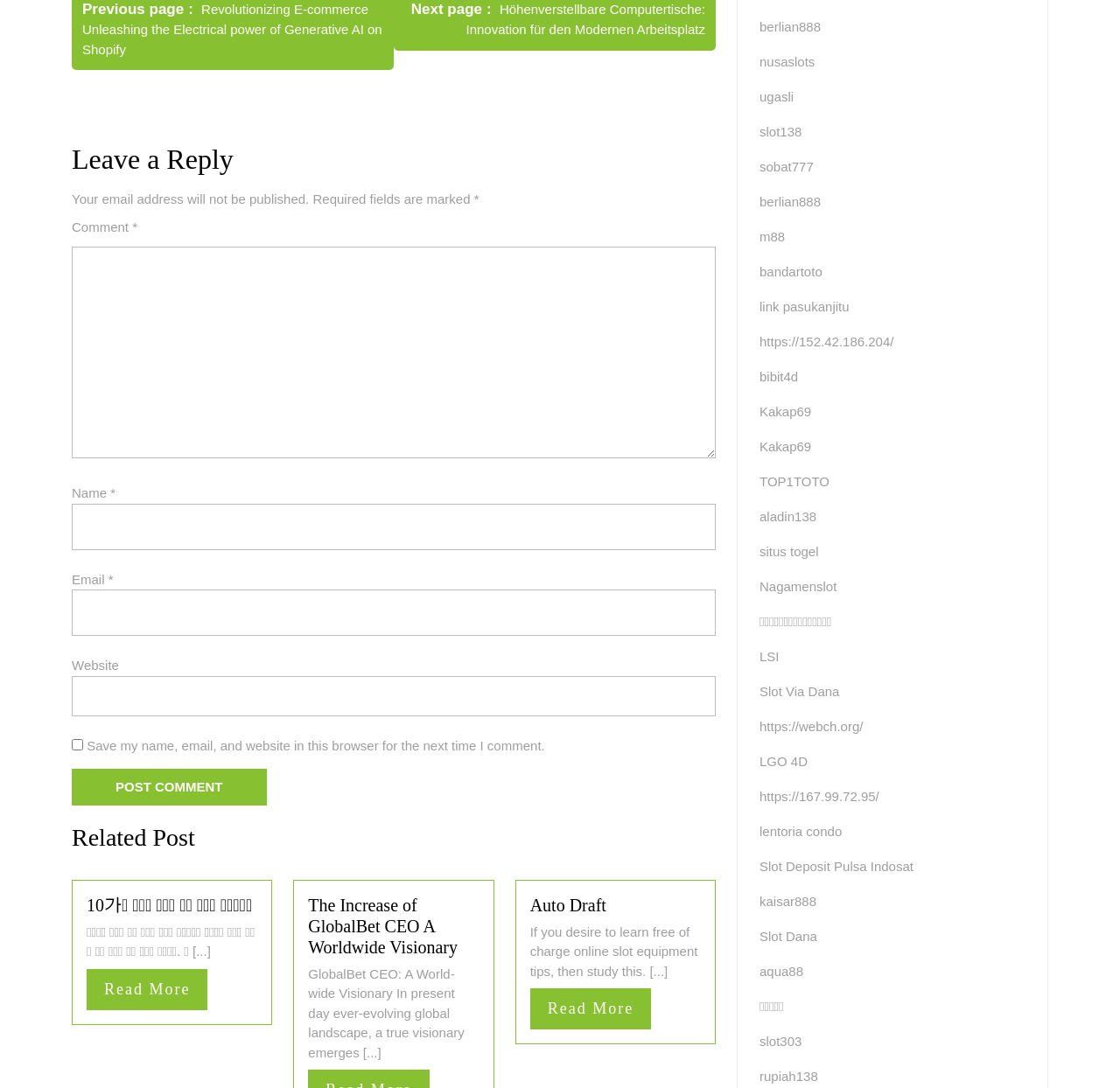Indicate the bounding box coordinates of the clickable region to achieve the following instruction: "Click on 'Post Comment'."

[0.064, 0.707, 0.238, 0.741]